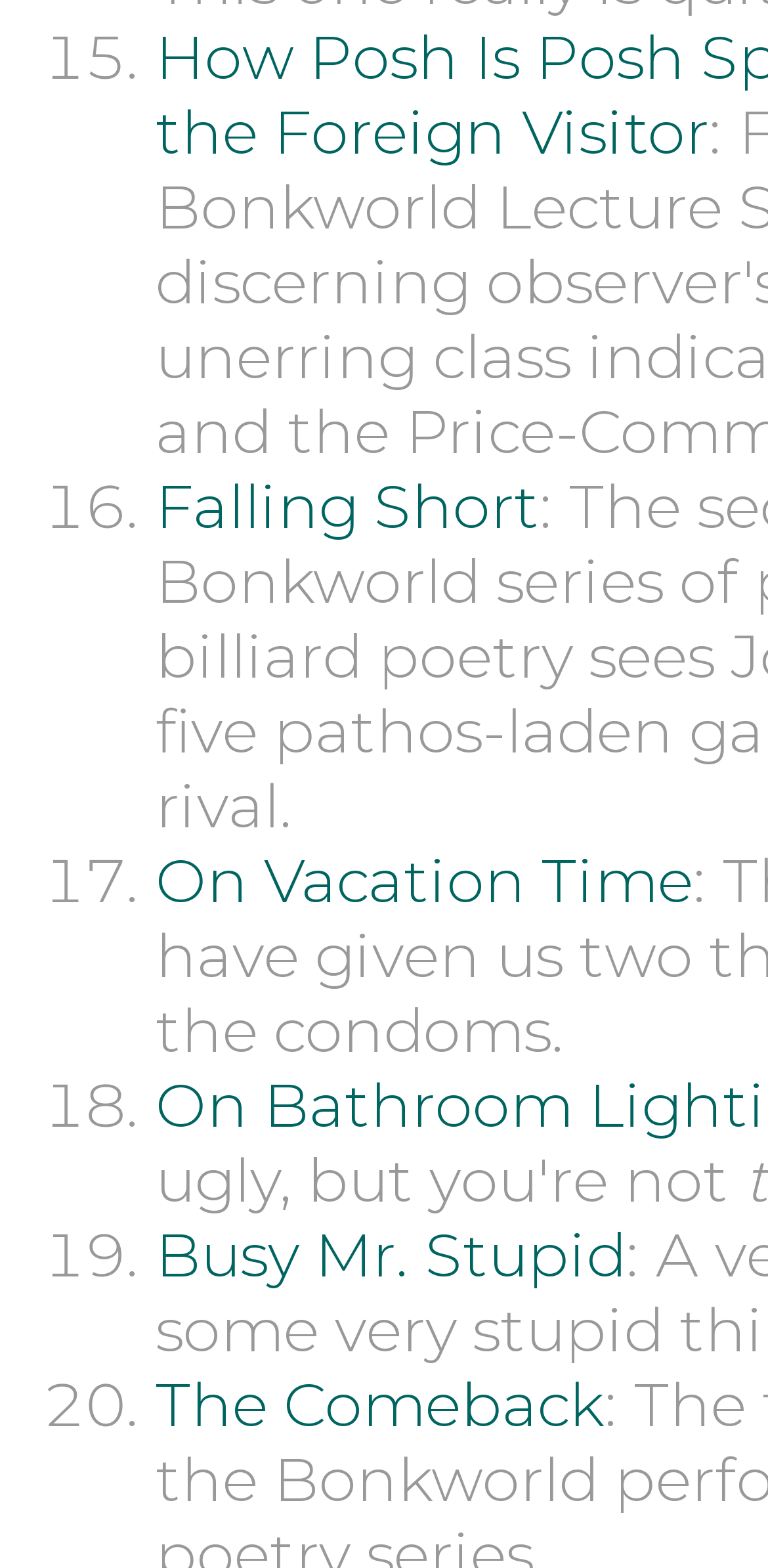Please give a one-word or short phrase response to the following question: 
How many links are on the webpage?

4